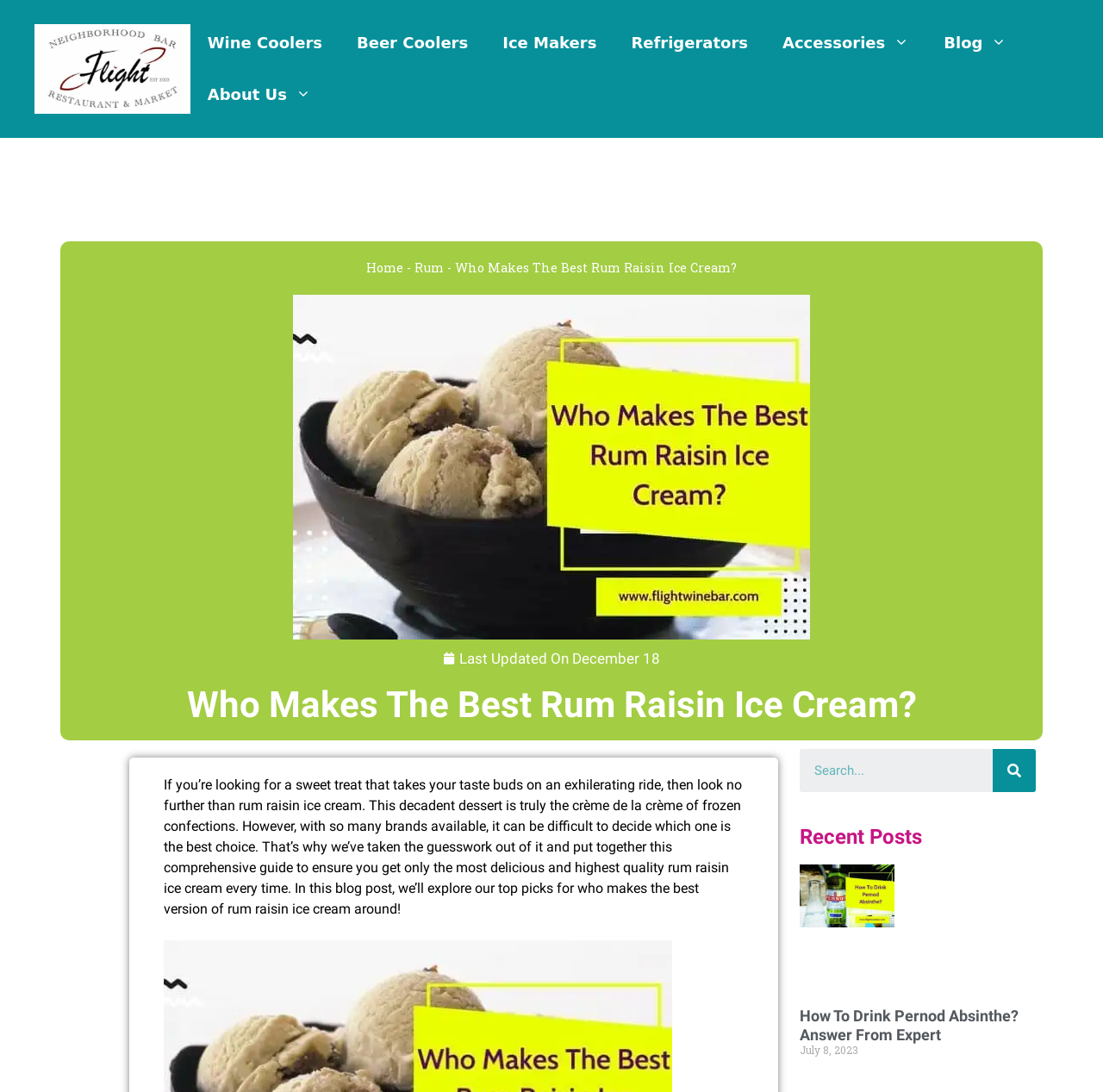Determine the bounding box coordinates of the element's region needed to click to follow the instruction: "Click on the 'Flight Wine Bar' link". Provide these coordinates as four float numbers between 0 and 1, formatted as [left, top, right, bottom].

[0.031, 0.054, 0.172, 0.07]